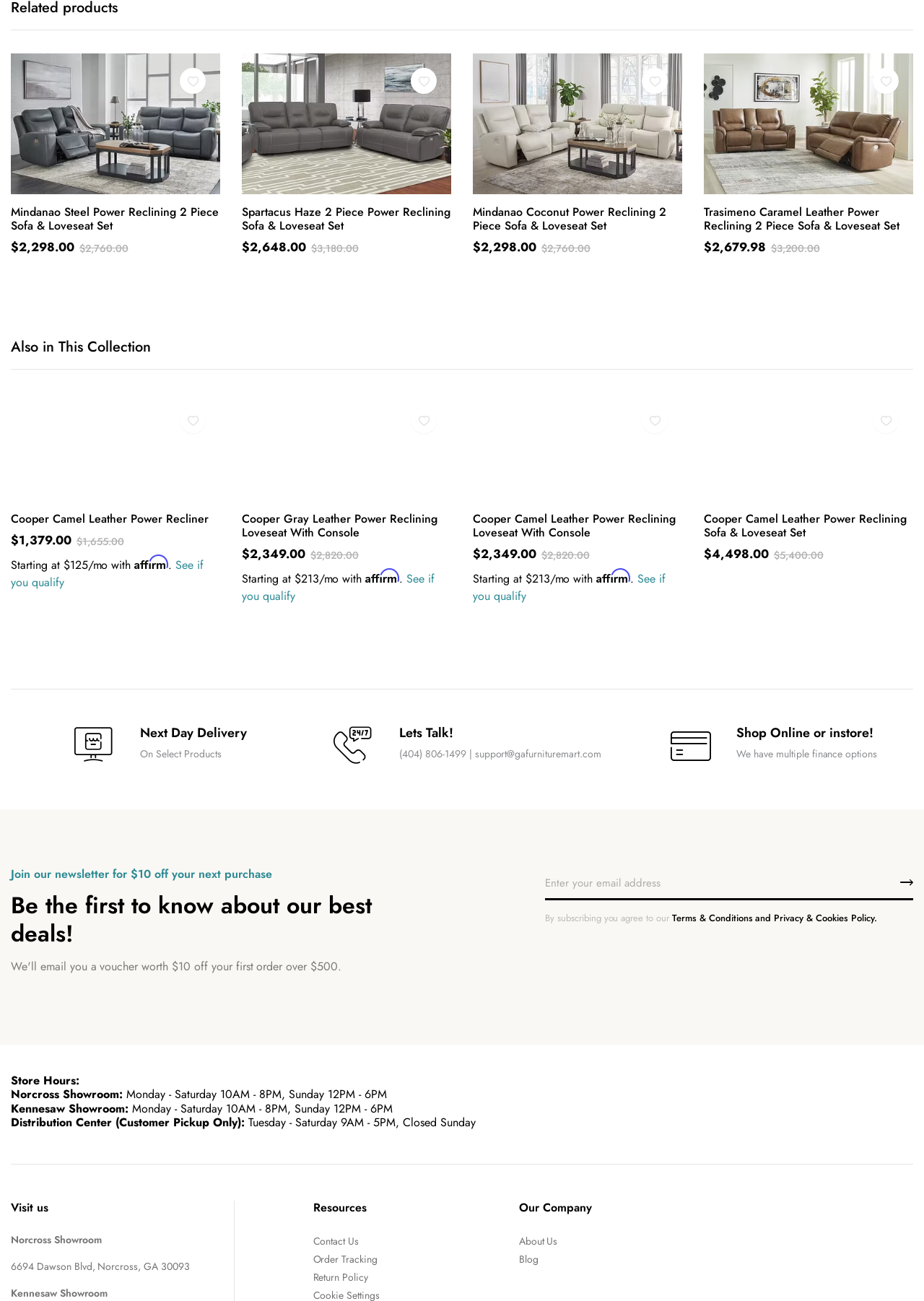What is the name of the first sofa set?
Deliver a detailed and extensive answer to the question.

I found the answer by looking at the first link on the webpage, which has a heading and an image with the same name.